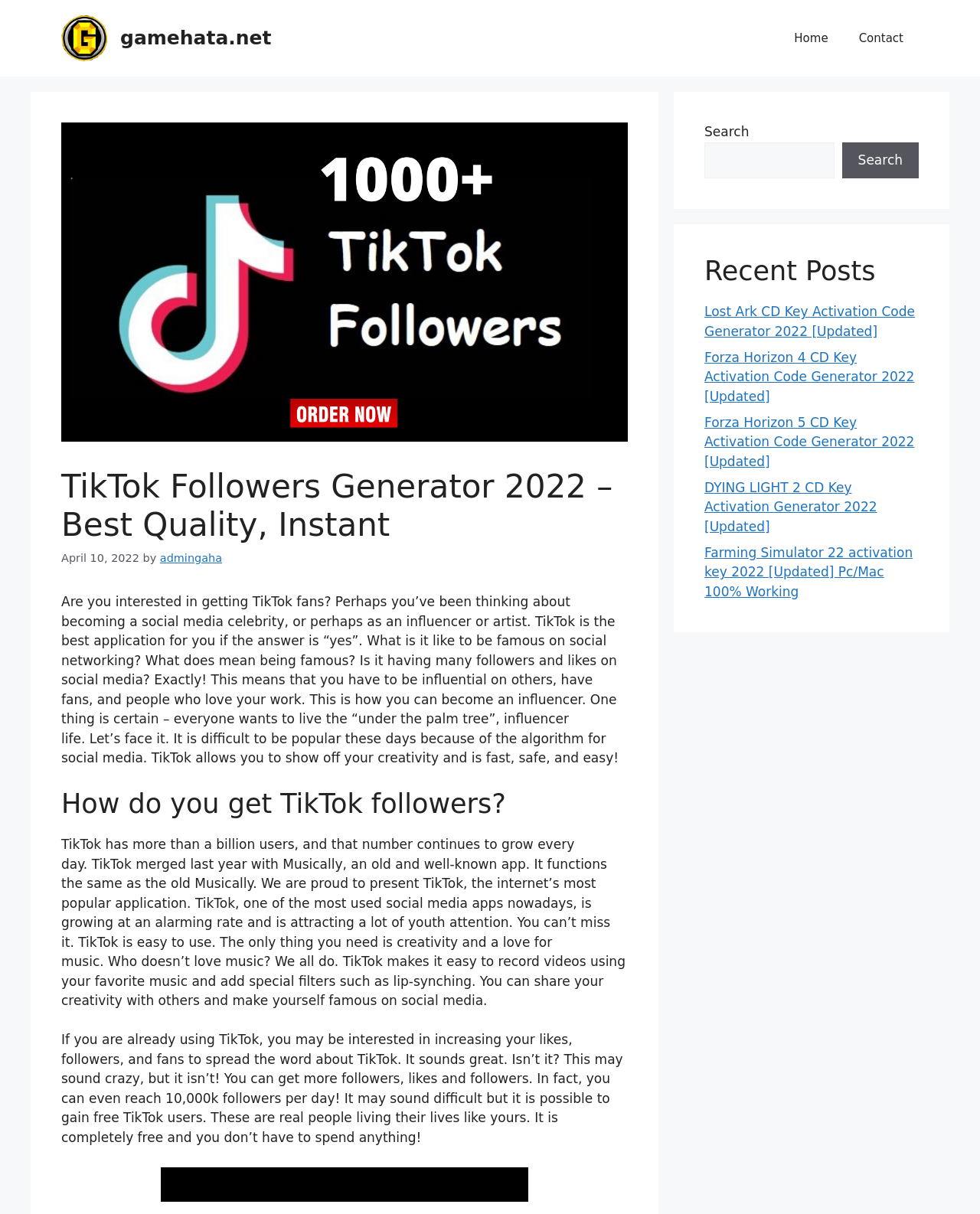What is the main heading of this webpage? Please extract and provide it.

TikTok Followers Generator 2022 – Best Quality, Instant